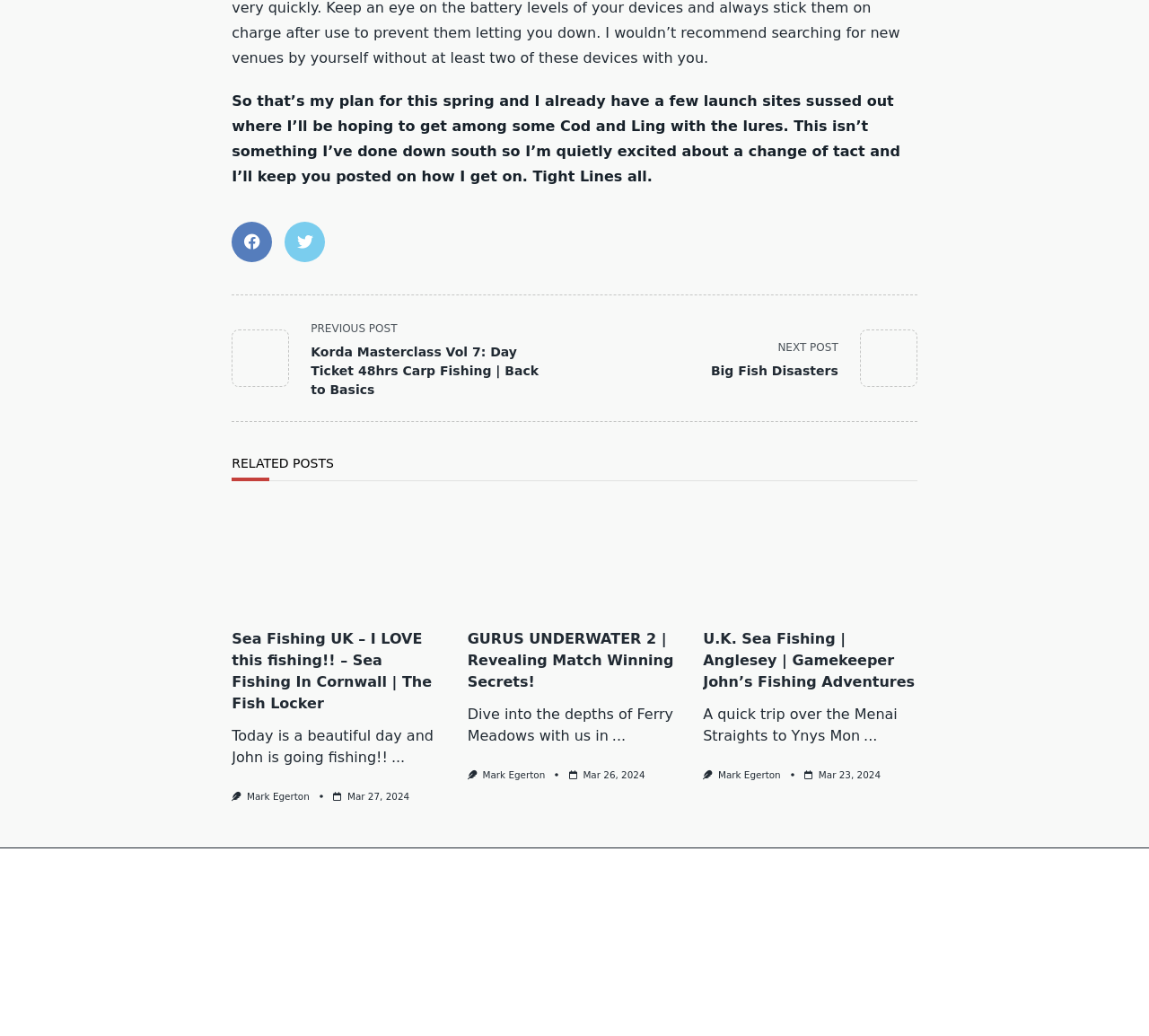Locate the bounding box coordinates of the clickable area needed to fulfill the instruction: "Check the post from Mar 23, 2024".

[0.712, 0.742, 0.766, 0.753]